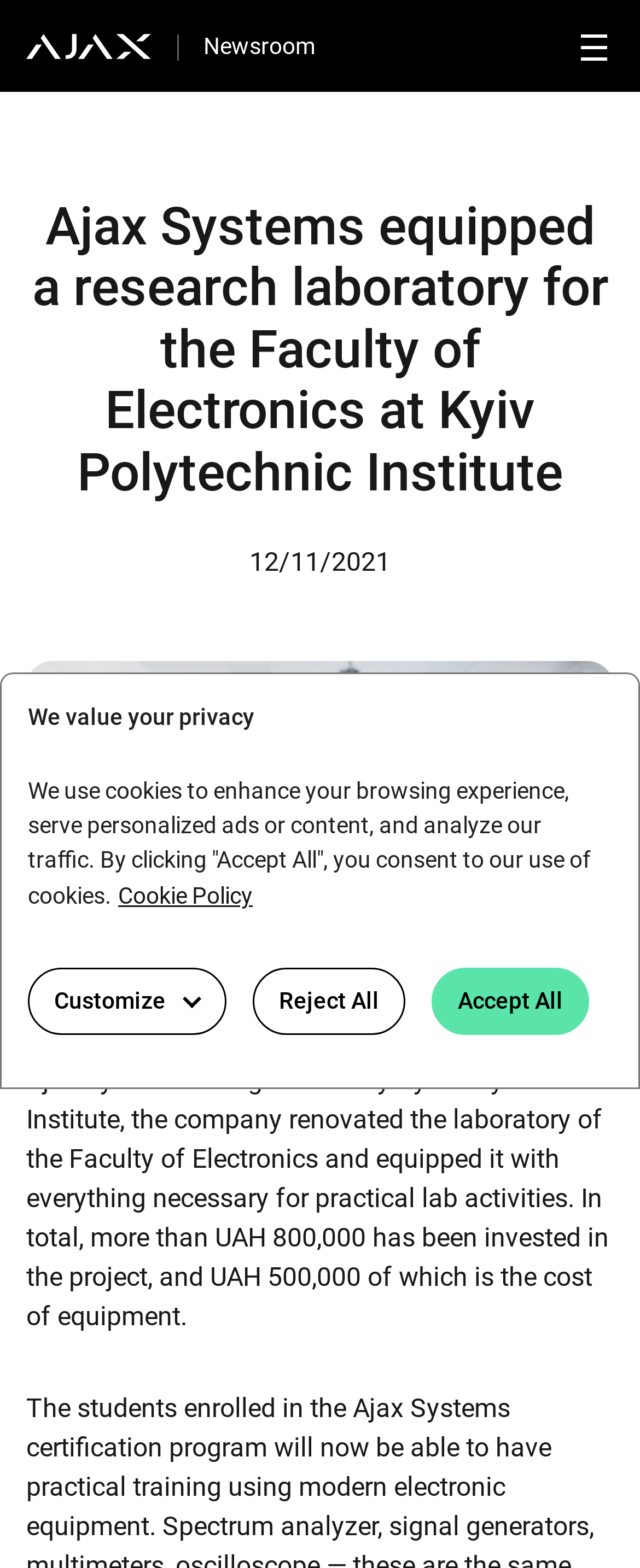Answer the question with a single word or phrase: 
What is the purpose of the laboratory?

practical lab activities